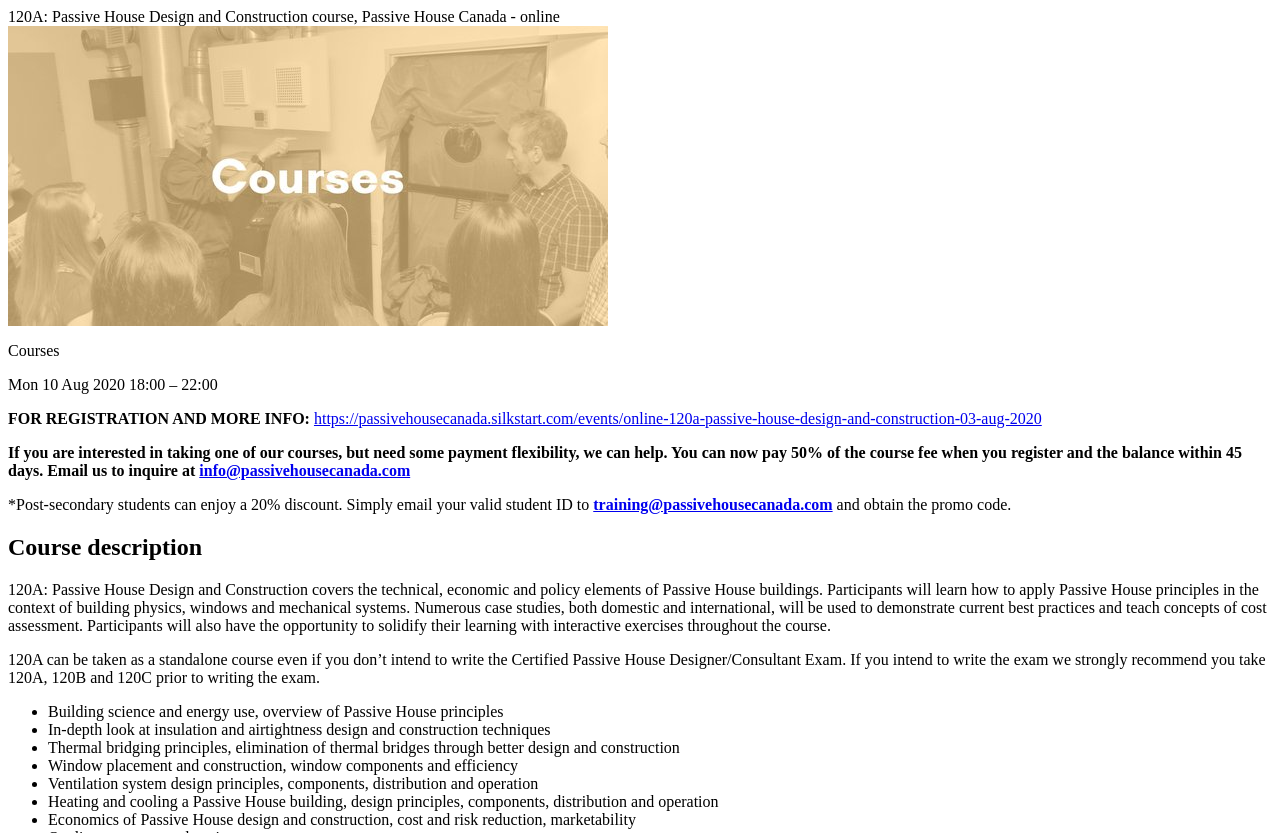Write an extensive caption that covers every aspect of the webpage.

This webpage appears to be a course description page for the "120A: Passive House Design and Construction" course offered by Passive House Canada. At the top of the page, there is a title "120A: Passive House Design and Construction course, Passive House Canada - online" followed by an image related to the event.

Below the title, there are several sections of text. The first section displays the course category "Courses" and the date and time of the course "Mon 10 Aug 2020 18:00 – 22:00". Underneath, there is a message "FOR REGISTRATION AND MORE INFO:" with a link to register for the course.

The next section explains the payment flexibility options for the course, including the ability to pay 50% of the course fee upfront and the balance within 45 days. There is also a note about a 20% discount available for post-secondary students.

Following this, there is a heading "Course description" that introduces the course content. The course description explains that the course covers the technical, economic, and policy elements of Passive House buildings, including building physics, windows, and mechanical systems. The course also includes interactive exercises and case studies.

Below the course description, there is a list of topics covered in the course, including building science and energy use, insulation and airtightness design, thermal bridging principles, window placement and construction, ventilation system design, heating and cooling a Passive House building, and the economics of Passive House design and construction.